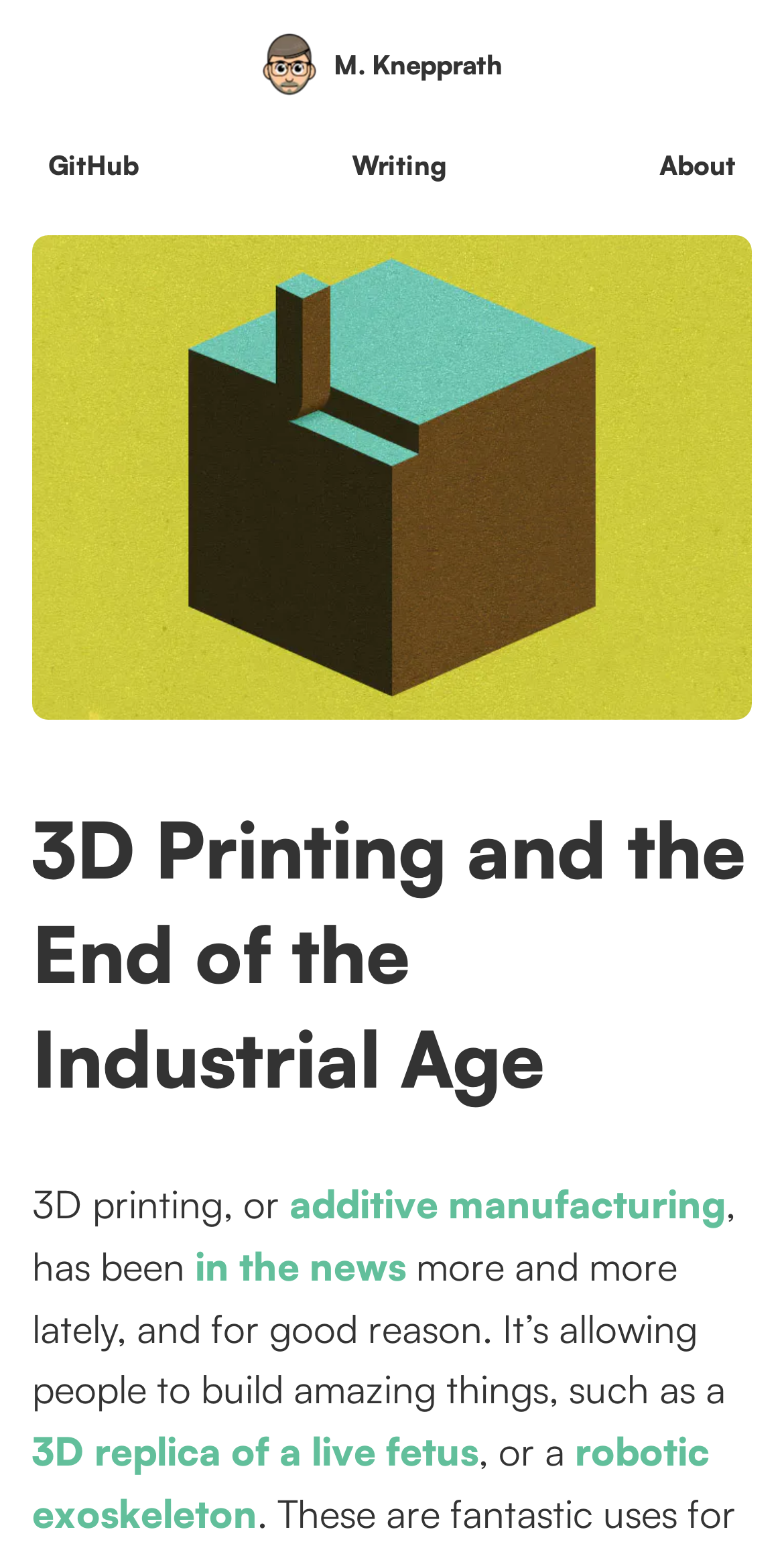Answer this question in one word or a short phrase: How many images are there on the webpage?

2